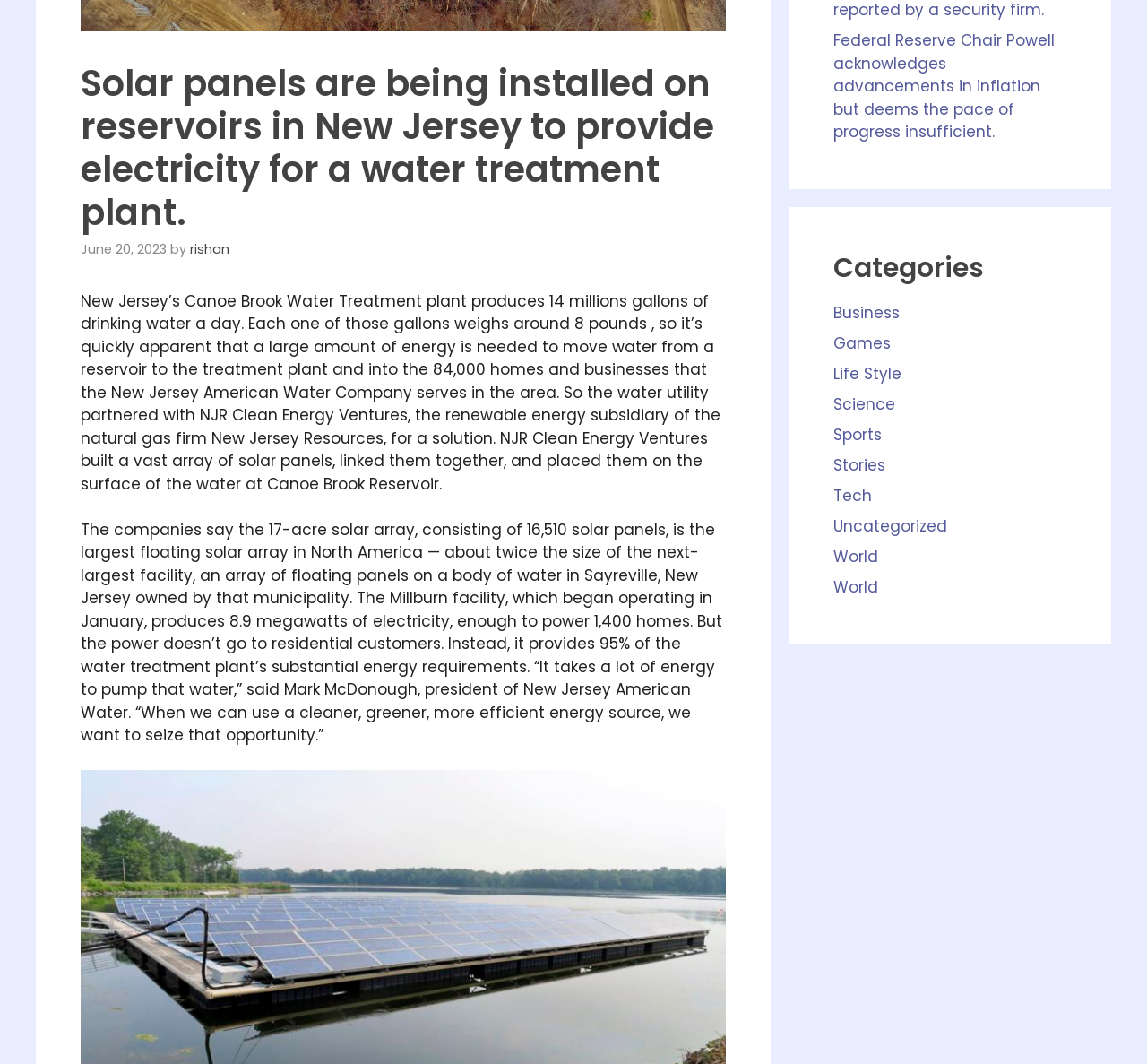Please provide the bounding box coordinates in the format (top-left x, top-left y, bottom-right x, bottom-right y). Remember, all values are floating point numbers between 0 and 1. What is the bounding box coordinate of the region described as: alt="National City Christian Church"

None